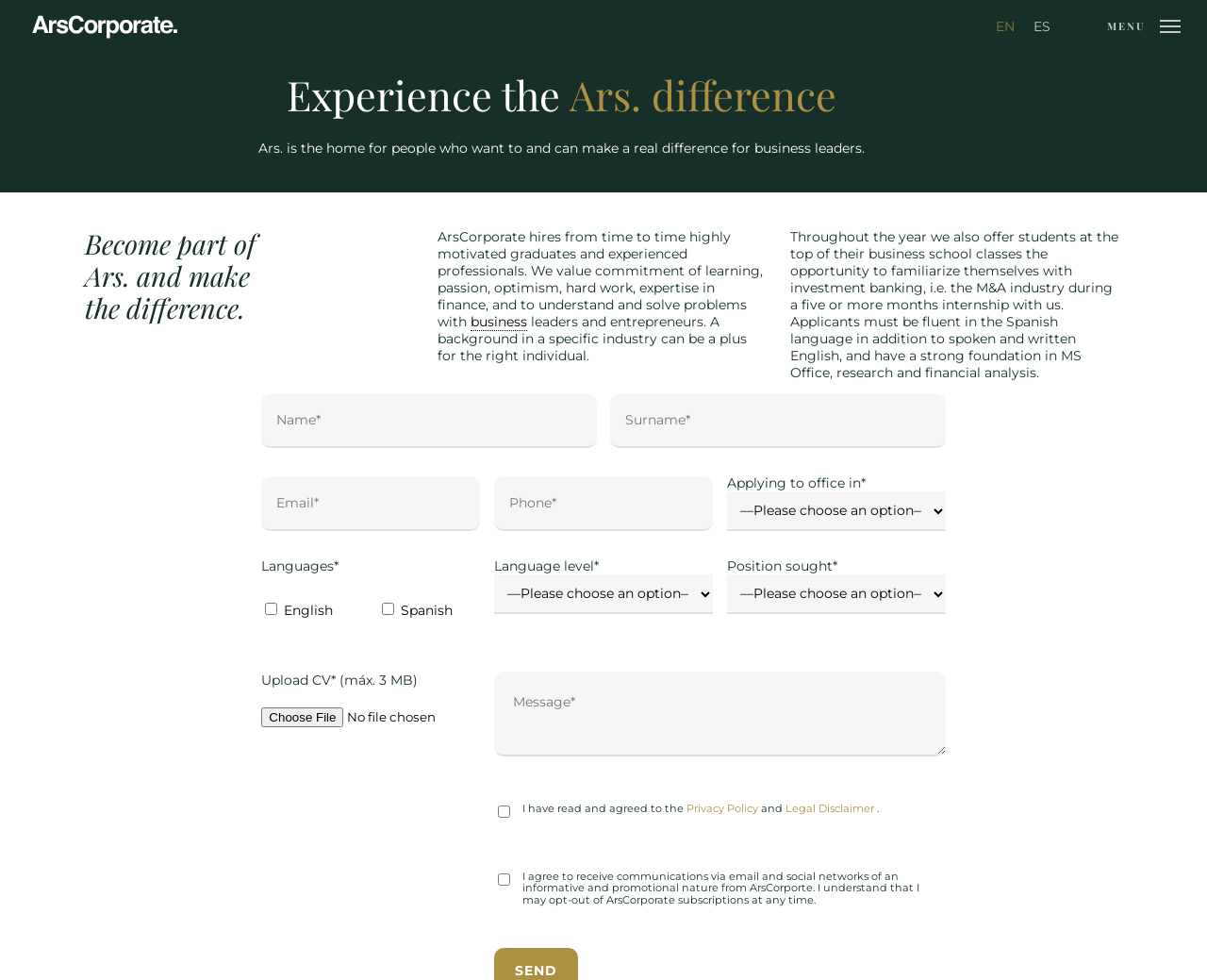Please determine the bounding box coordinates of the area that needs to be clicked to complete this task: 'Click on the Services menu'. The coordinates must be four float numbers between 0 and 1, formatted as [left, top, right, bottom].

None